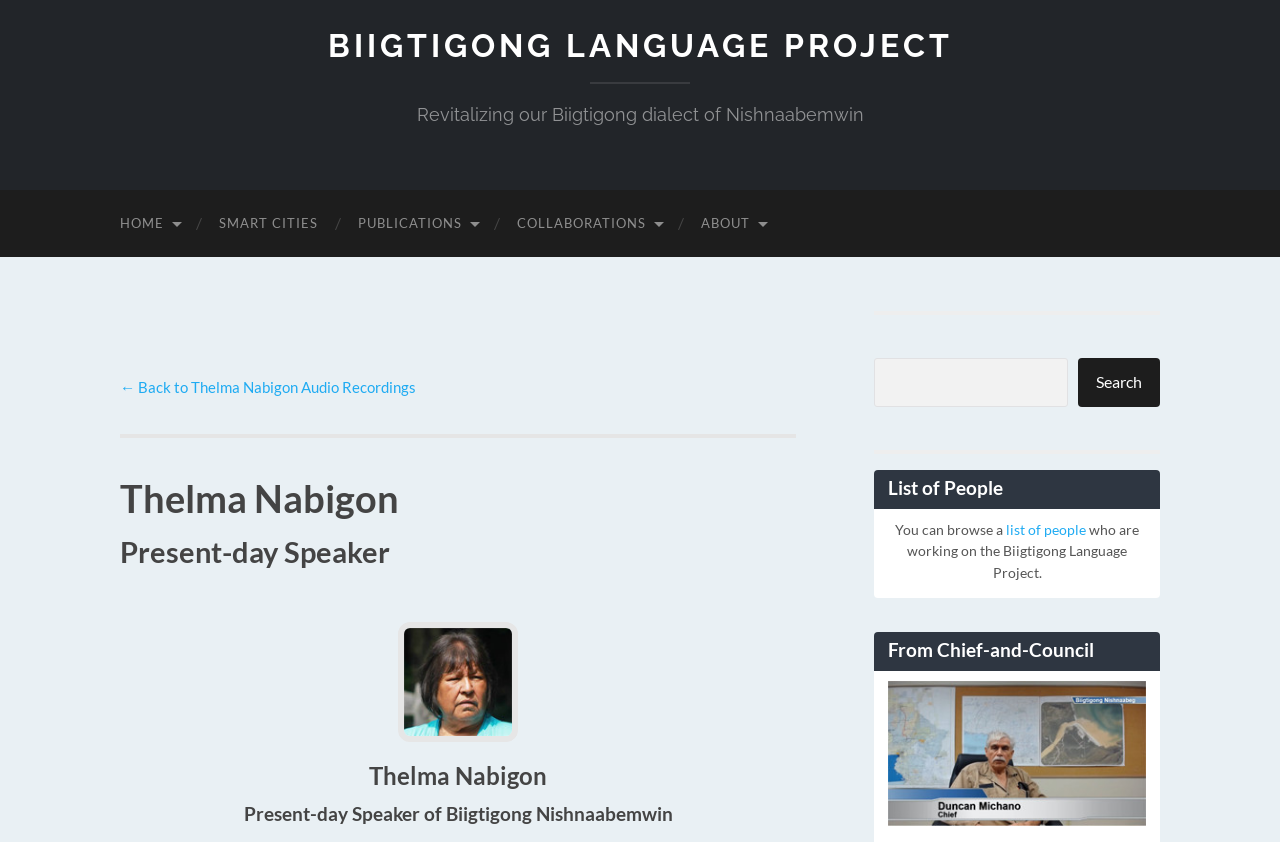Offer a meticulous caption that includes all visible features of the webpage.

This webpage is about Thelma Nabigon, a present-day speaker of the Biigtigong dialect of Nishnaabemwin. At the top, there is a link to the "BIIGTIGONG LANGUAGE PROJECT" and a brief description of the project, "Revitalizing our Biigtigong dialect of Nishnaabemwin". Below this, there is a navigation menu with links to "HOME", "SMART CITIES", "PUBLICATIONS", "COLLABORATIONS", and "ABOUT".

On the main content area, there is a section dedicated to Thelma Nabigon, with a heading that reads "Thelma Nabigon" and a subheading "Present-day Speaker". Below this, there is an image of Thelma Nabigon. Further down, there is another heading "Thelma Nabigon" followed by a search bar with a search button.

To the right of the search bar, there is a horizontal separator, and below it, there is a section with a heading "List of People" and a brief description that reads "You can browse a list of people who are working on the Biigtigong Language Project." There is also a link to this list. 

Further down, there is another section with a heading "From Chief-and-Council" and a link to an article titled "Chief-and-Council discuss Biigtigong language project", accompanied by an image.